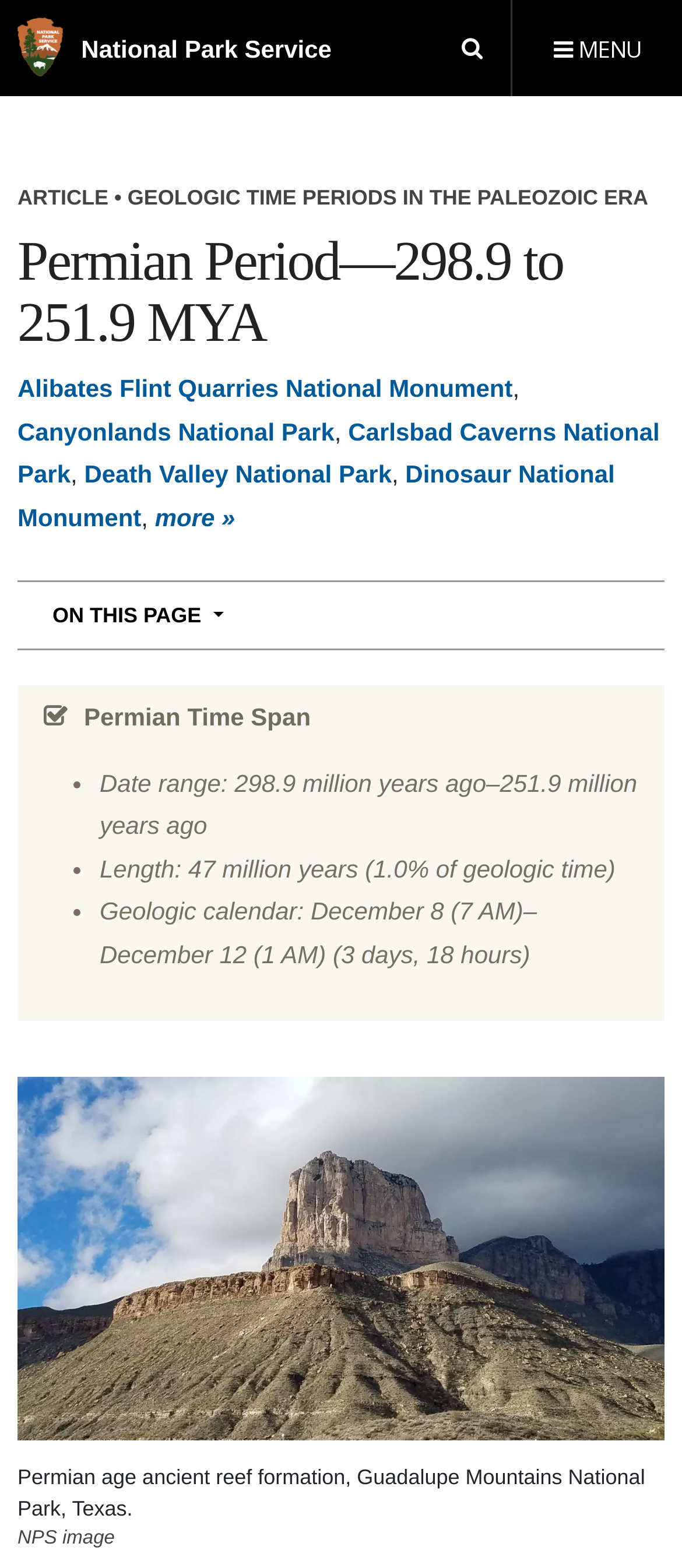What is the geologic time period described on this page?
Please provide a single word or phrase based on the screenshot.

Permian Period